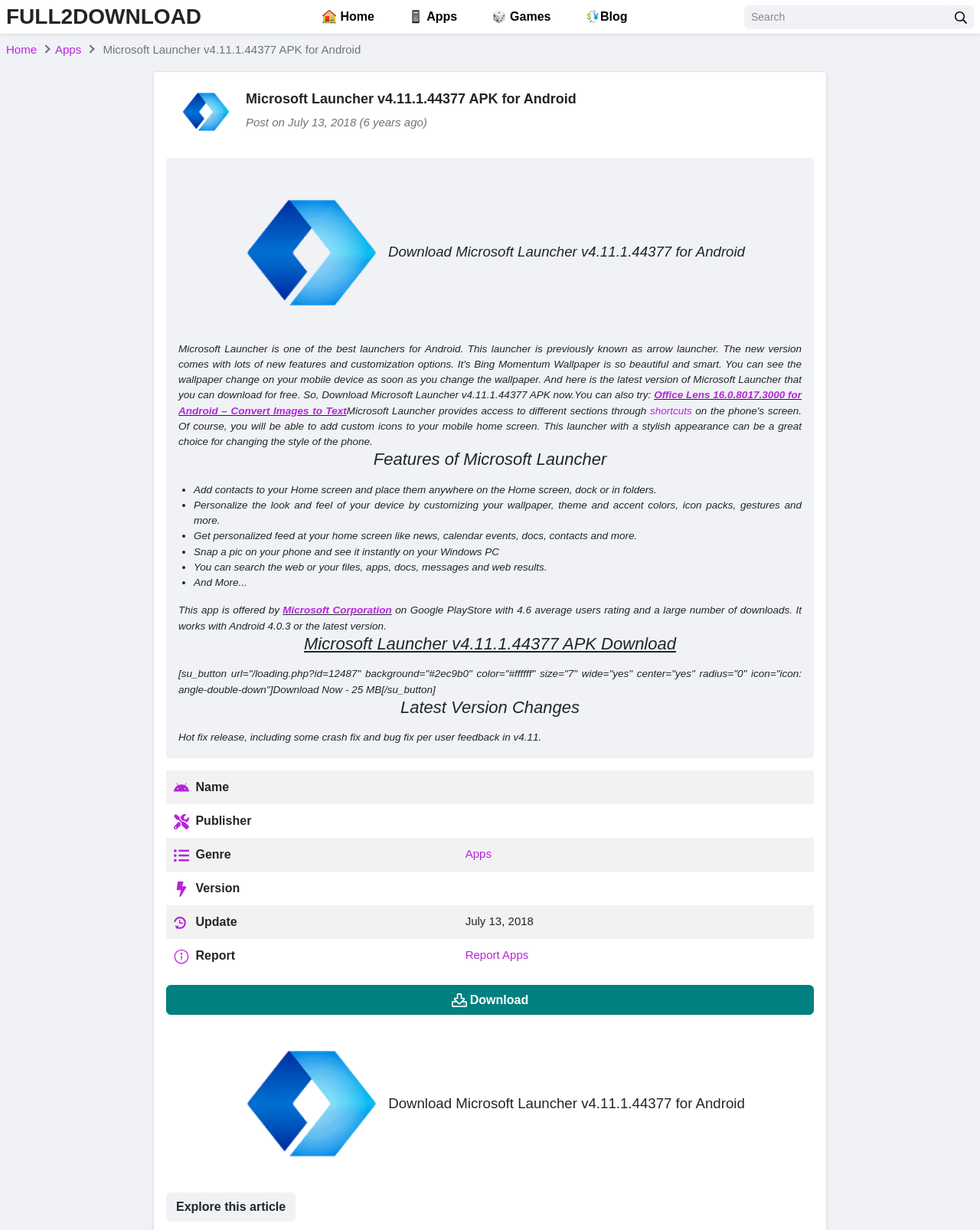Respond with a single word or short phrase to the following question: 
What is the genre of this app?

Apps